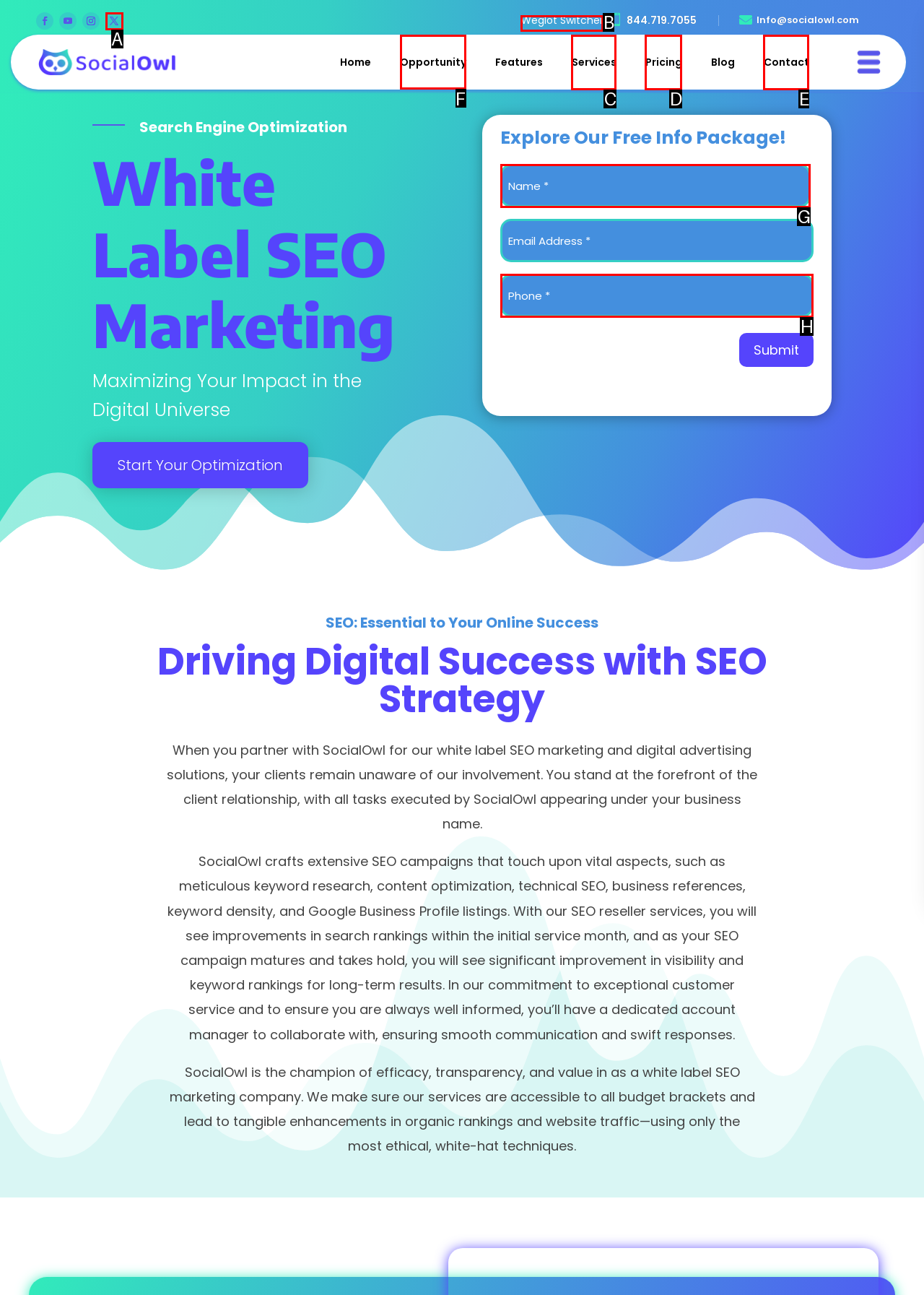Determine which letter corresponds to the UI element to click for this task: Click the 'Opportunity' link
Respond with the letter from the available options.

F